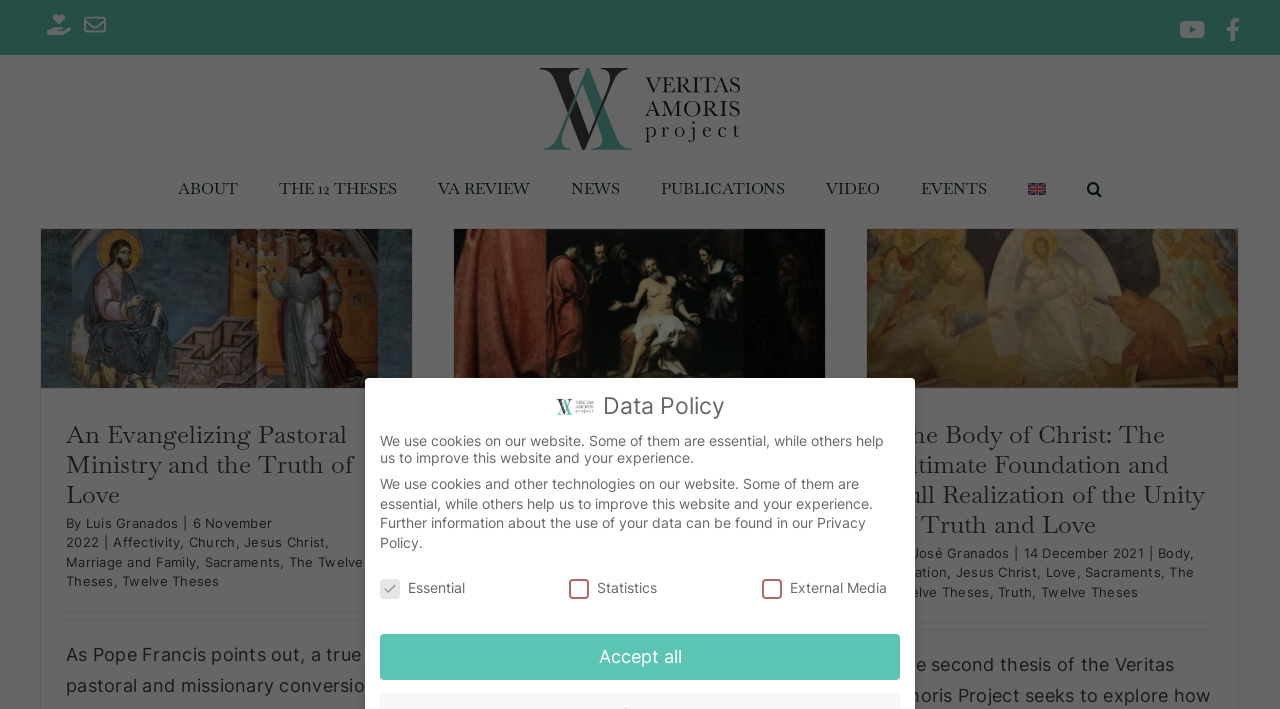Mark the bounding box of the element that matches the following description: "Truth".

[0.374, 0.781, 0.401, 0.804]